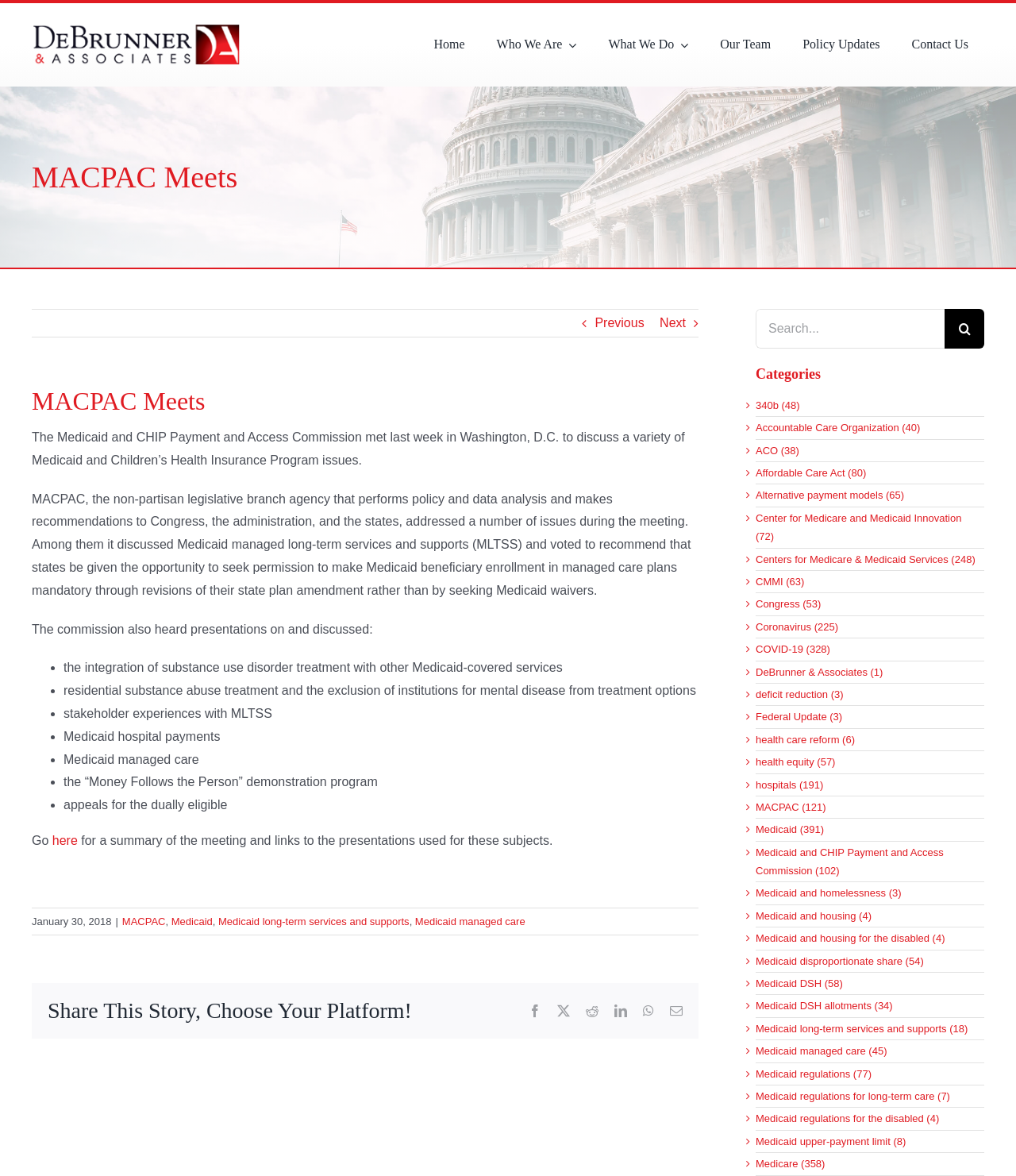Please answer the following question using a single word or phrase: 
How many links are there in the navigation section?

7